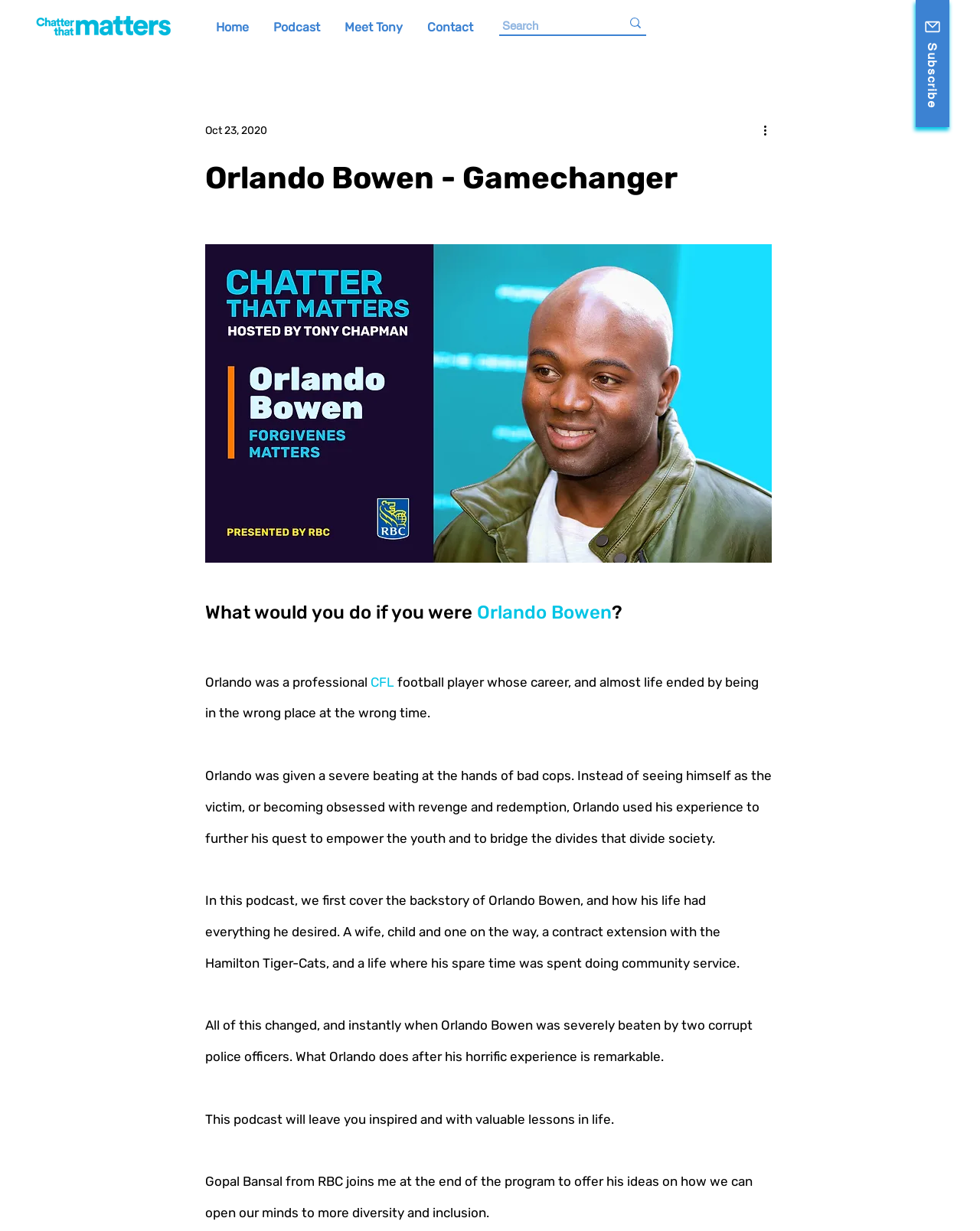What is the purpose of the search box?
Please elaborate on the answer to the question with detailed information.

The search box is located at the top of the webpage, and it allows users to search for specific content within the website. This is a common feature found on many websites, and its purpose is to facilitate easy searching and navigation.